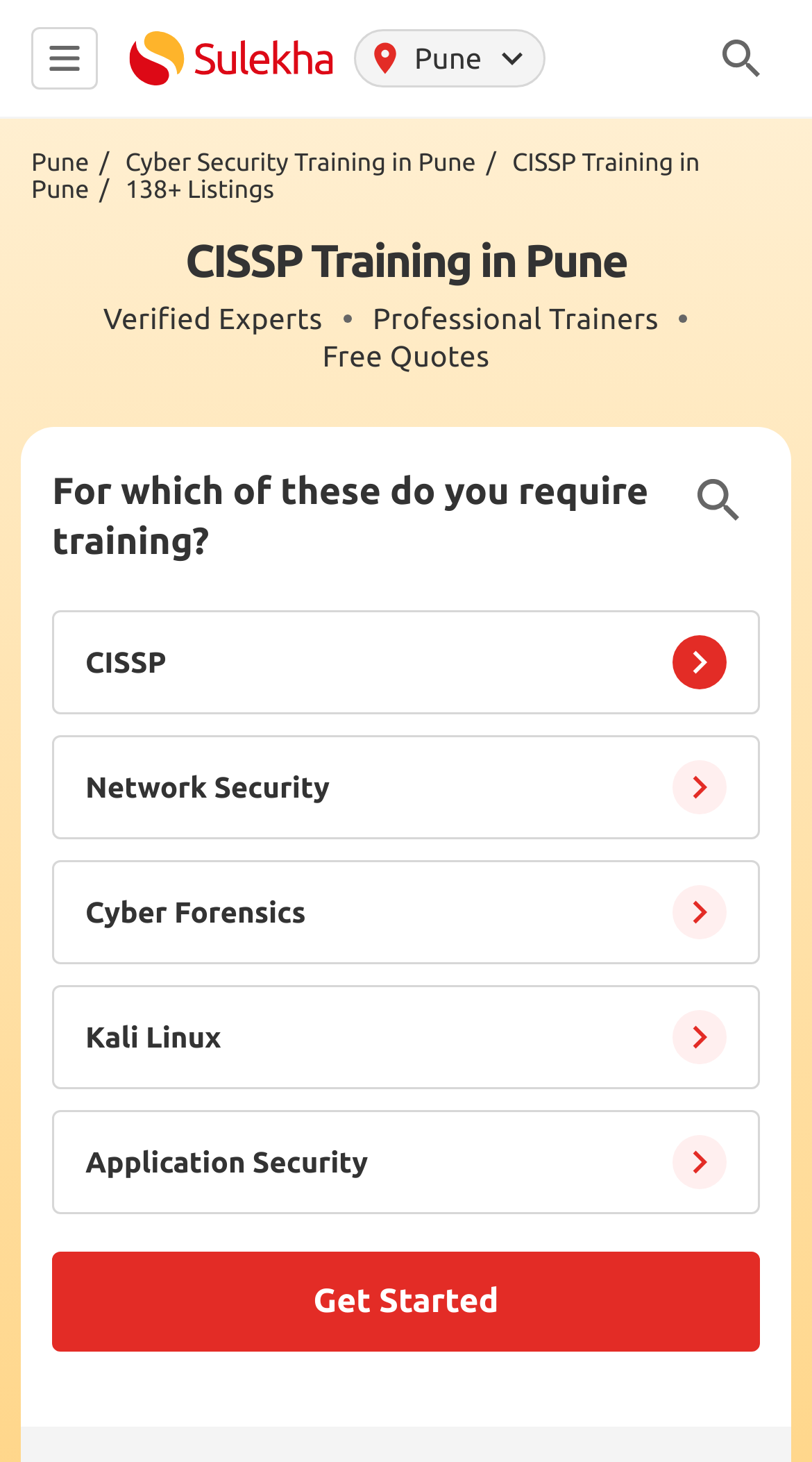What is the name of the website?
Please elaborate on the answer to the question with detailed information.

I found the answer by looking at the link element that says 'Sulekha' which is located at the top of the webpage and has an SVG icon next to it.